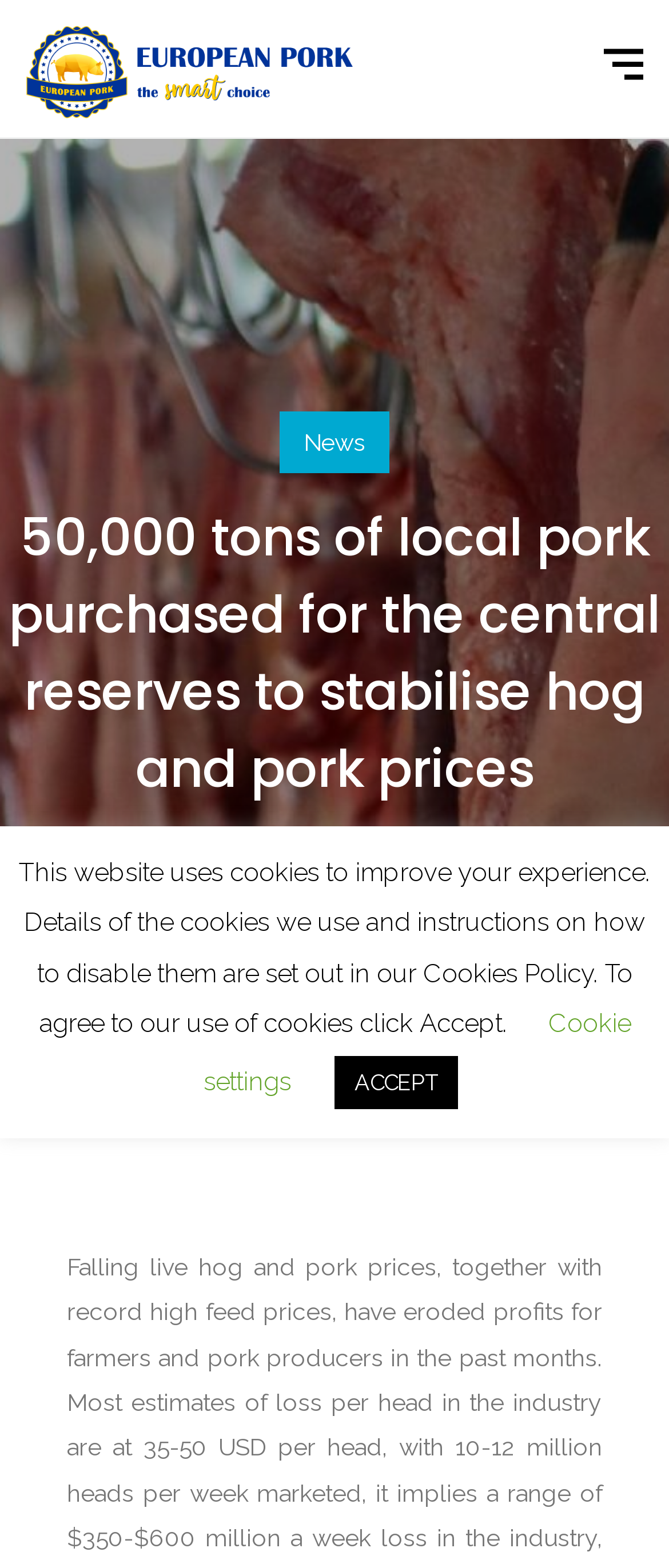Provide a thorough description of this webpage.

The webpage appears to be an article or news page related to the European pork industry. At the top, there is a logo and a link to the website's homepage, "European Pork | European Pork, the Smart Choice", which is positioned near the top left corner of the page. 

Below the logo, there is a table that occupies most of the page's width, spanning from the left edge to the right edge. Within this table, there is a link to the "News" section, situated roughly in the middle of the page, slightly above the midpoint.

The main content of the page is a news article, with a heading that reads "50,000 tons of local pork purchased for the central reserves to stabilise hog and pork prices". This heading is positioned near the top of the page, spanning the full width of the table.

At the bottom of the page, there is a notification about the website's cookie policy. This notification is divided into two parts: a paragraph of text that explains the cookie policy, and two buttons, "Cookie settings" and "ACCEPT", which are positioned side by side near the bottom right corner of the page. The text notification is situated above the buttons, stretching from the left edge to the right edge of the page.